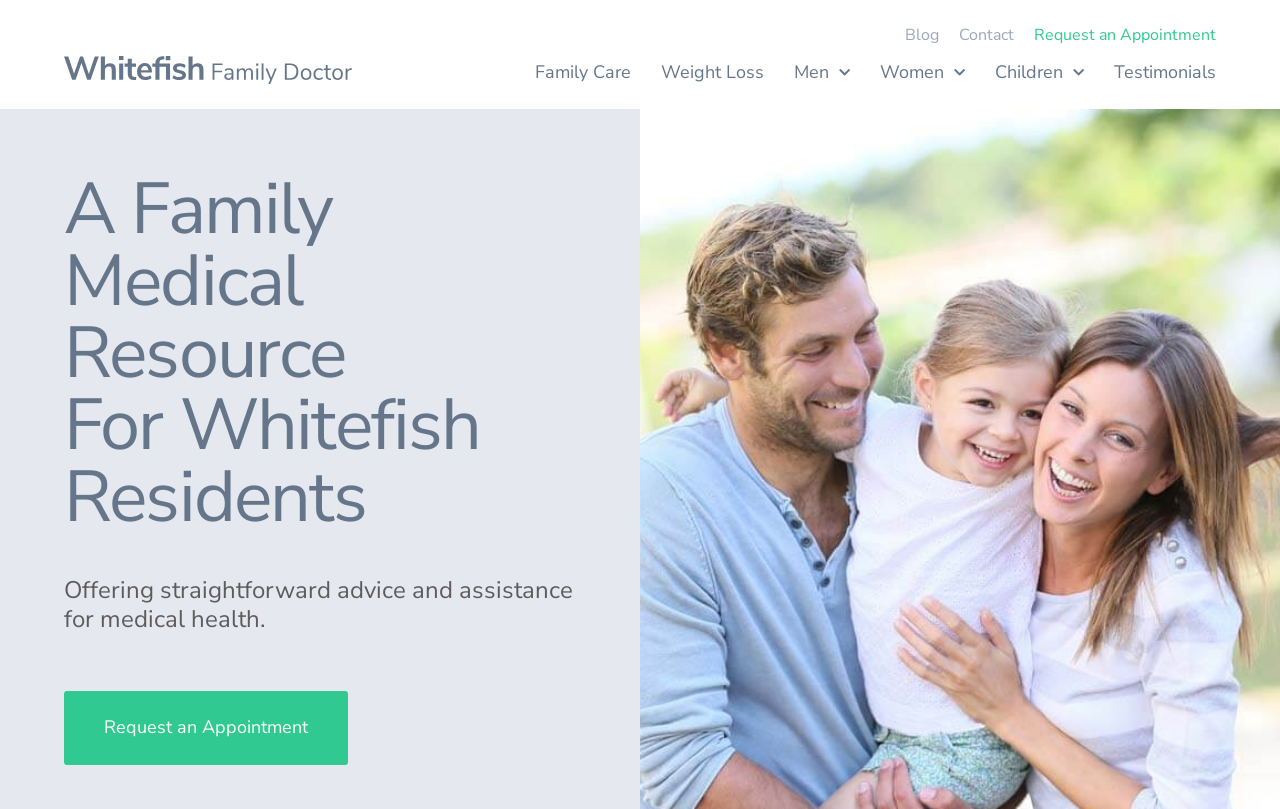Please study the image and answer the question comprehensively:
What is the focus of the clinic's medical services?

I noticed that the link 'Family Care' is prominently displayed in the navigation bar, suggesting that it is a key aspect of the clinic's medical services. This is further supported by the clinic's name, 'Whitefish Family Doctor', which implies a focus on family care.